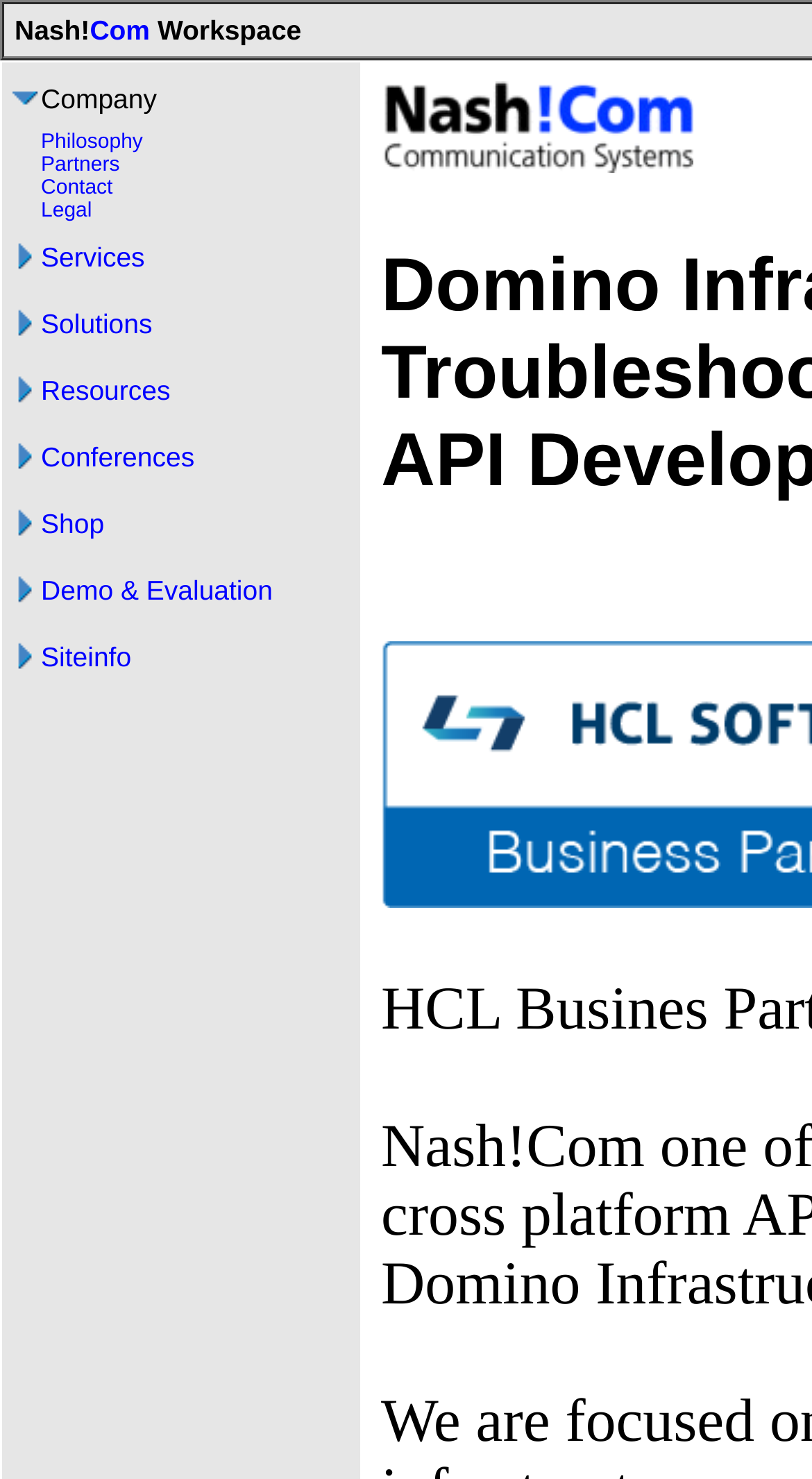What is the last menu item?
Provide an in-depth and detailed explanation in response to the question.

The last menu item is 'Siteinfo', which is located at the bottom of the menu list, as indicated by the LayoutTableRow element with the highest y2 coordinate value.